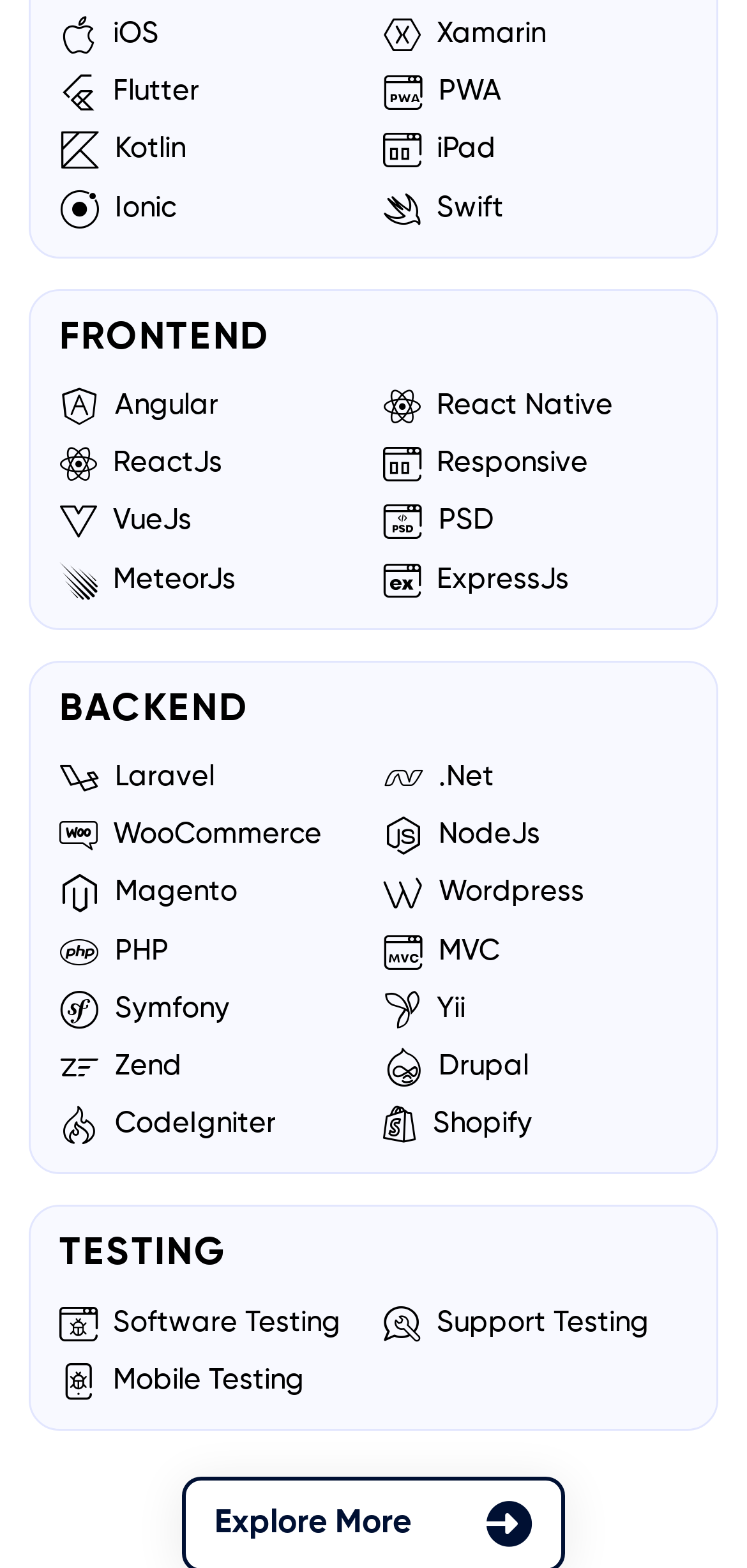Pinpoint the bounding box coordinates of the clickable area needed to execute the instruction: "view post details". The coordinates should be specified as four float numbers between 0 and 1, i.e., [left, top, right, bottom].

None